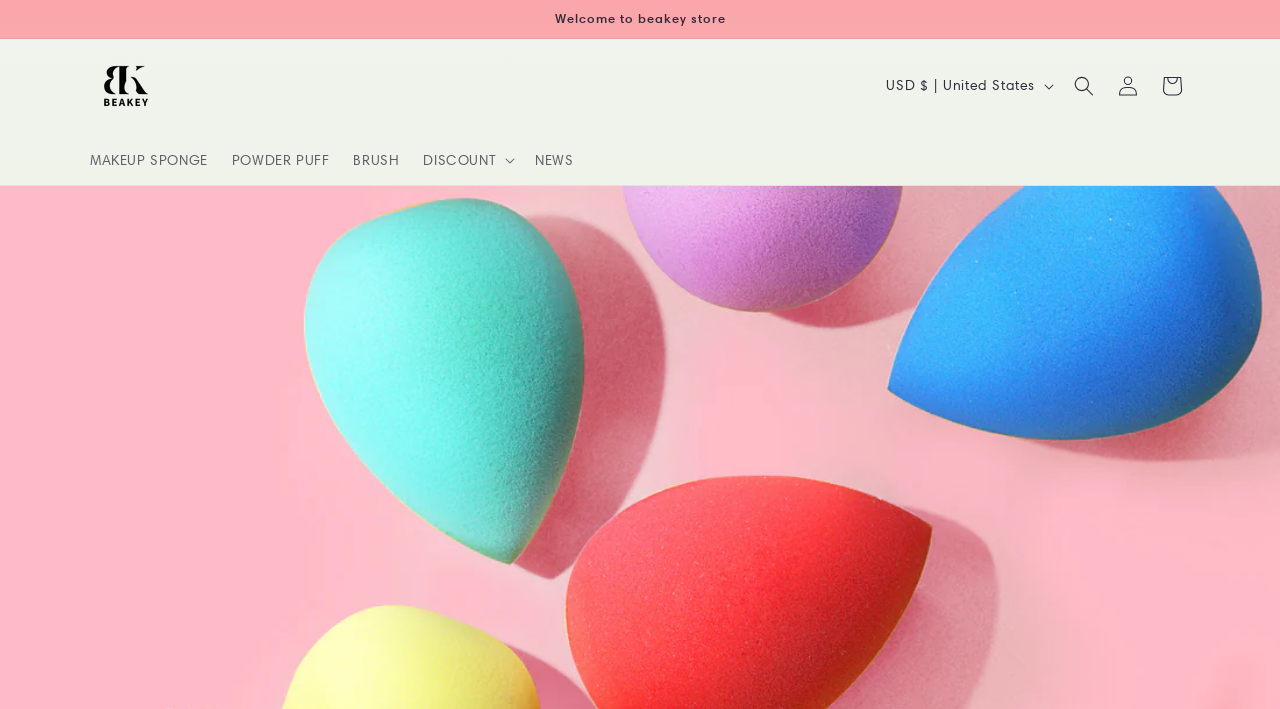Please find and provide the title of the webpage.

Holiday Glam on a Budget Makeup Gifts Under $10